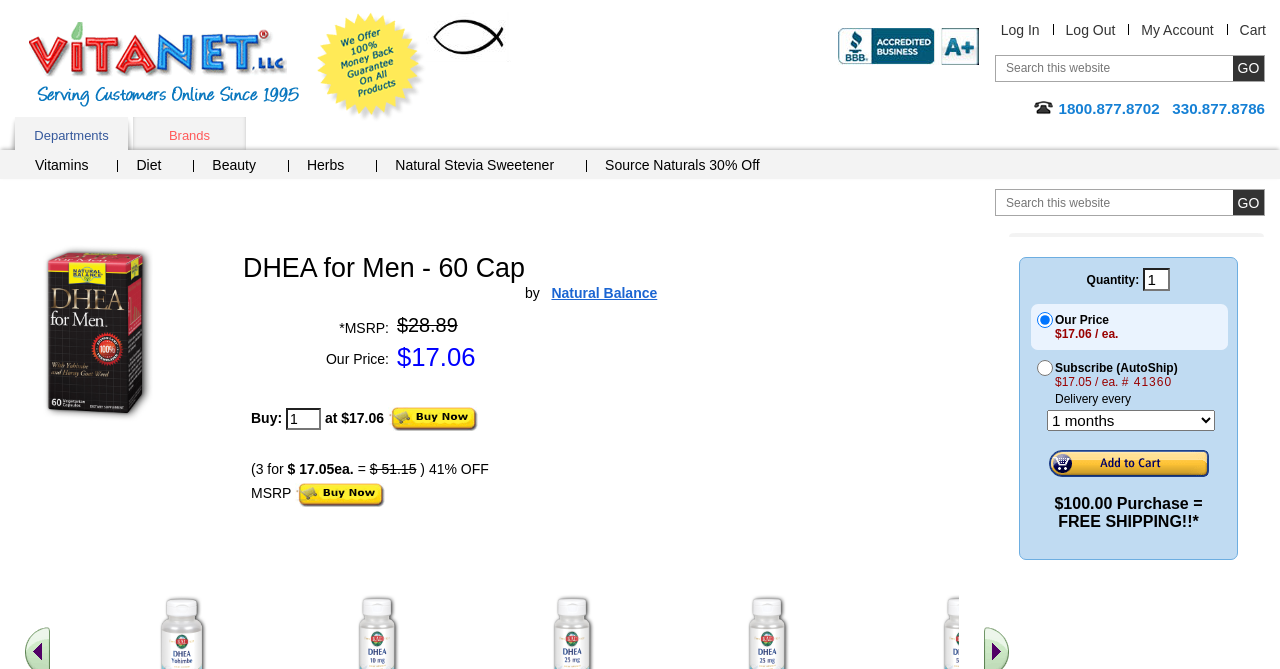Predict the bounding box of the UI element based on this description: "Log In".

[0.782, 0.033, 0.812, 0.057]